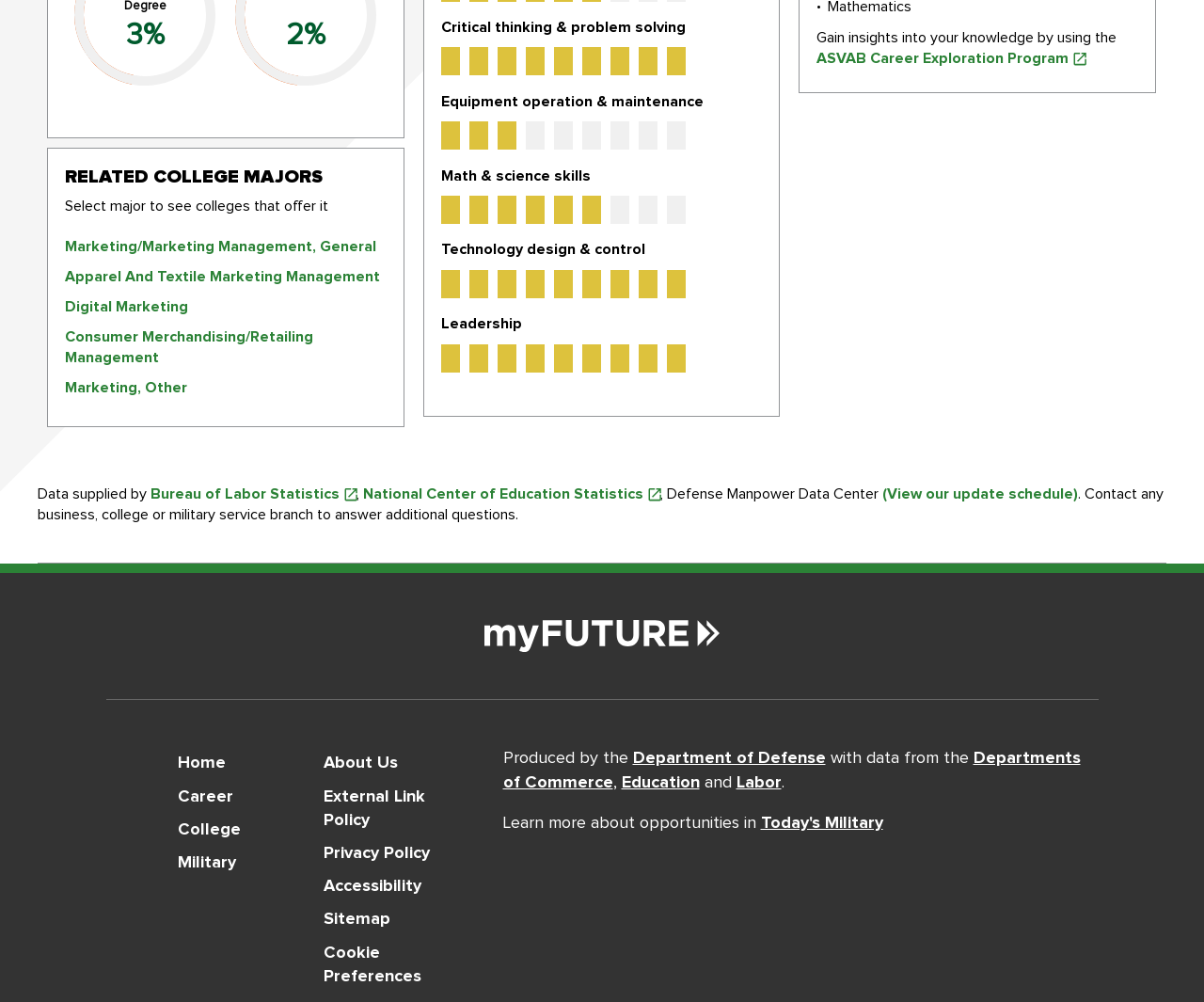Can you pinpoint the bounding box coordinates for the clickable element required for this instruction: "Explore 'ASVAB Career Exploration Program'"? The coordinates should be four float numbers between 0 and 1, i.e., [left, top, right, bottom].

[0.678, 0.051, 0.902, 0.066]